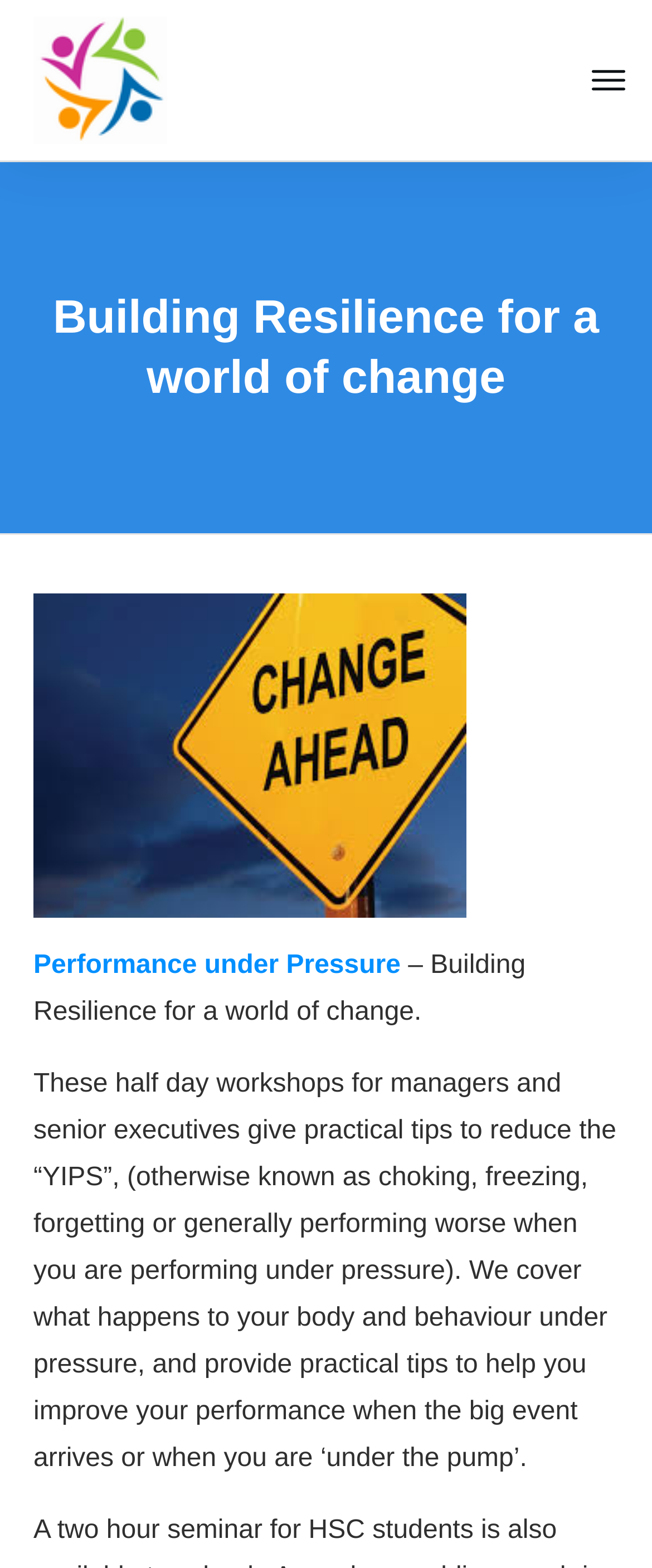What is 'YIPS' an acronym for?
Look at the image and answer the question using a single word or phrase.

Choking, freezing, forgetting